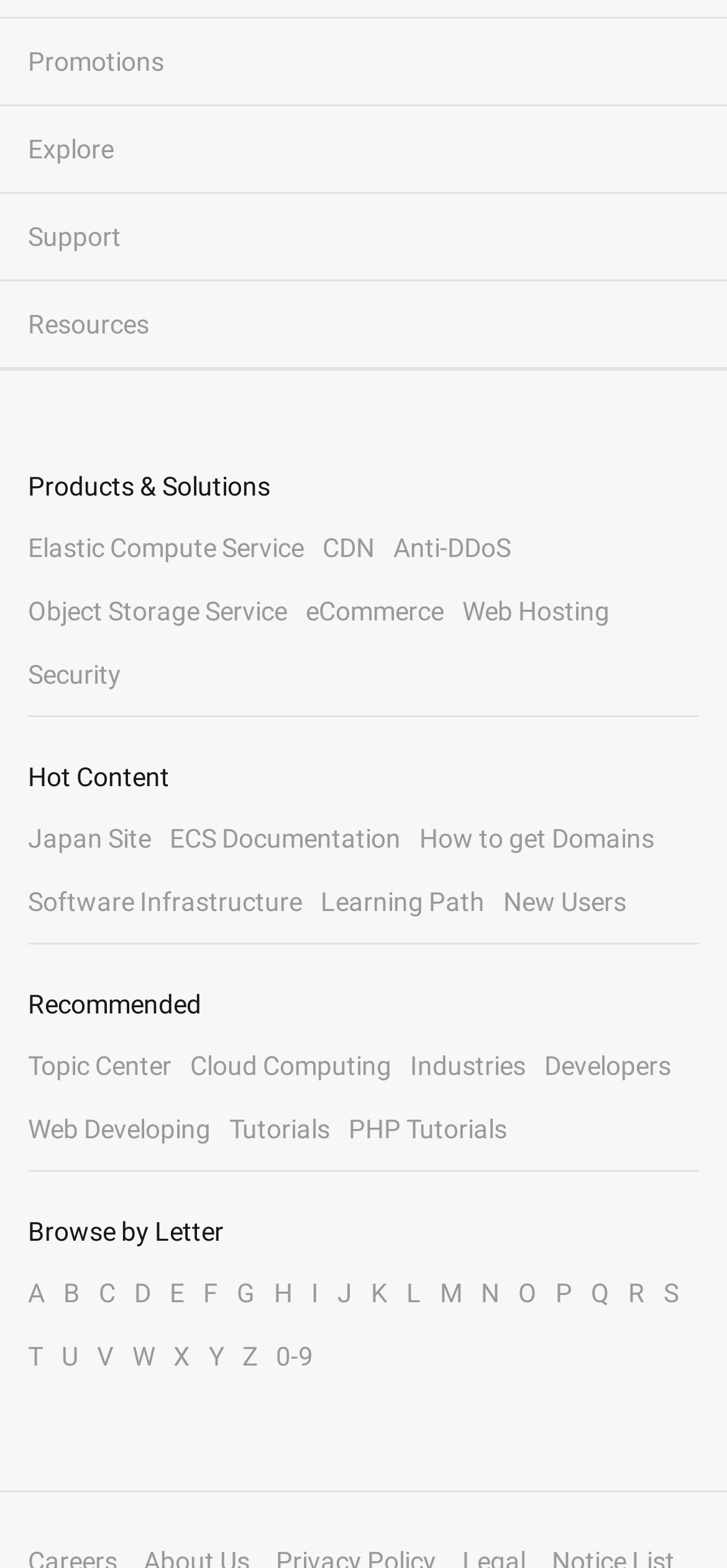What is the last link under 'Hot Content'?
Please provide a single word or phrase based on the screenshot.

New Users